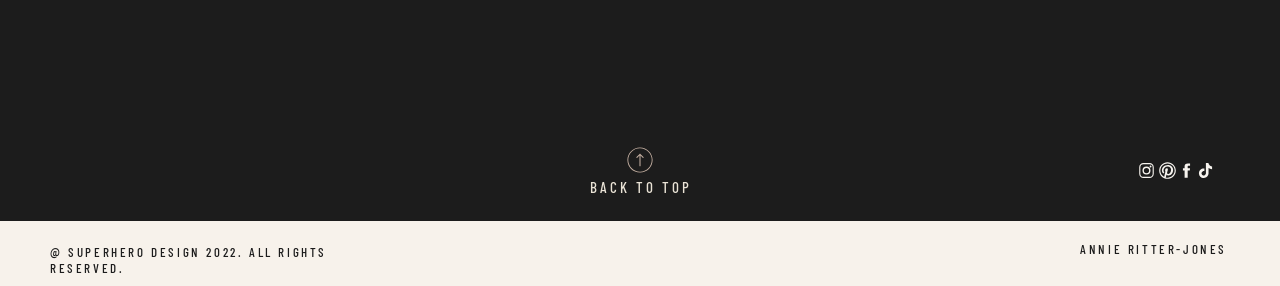From the screenshot, find the bounding box of the UI element matching this description: "Annie Ritter-Jones". Supply the bounding box coordinates in the form [left, top, right, bottom], each a float between 0 and 1.

[0.782, 0.846, 0.959, 0.916]